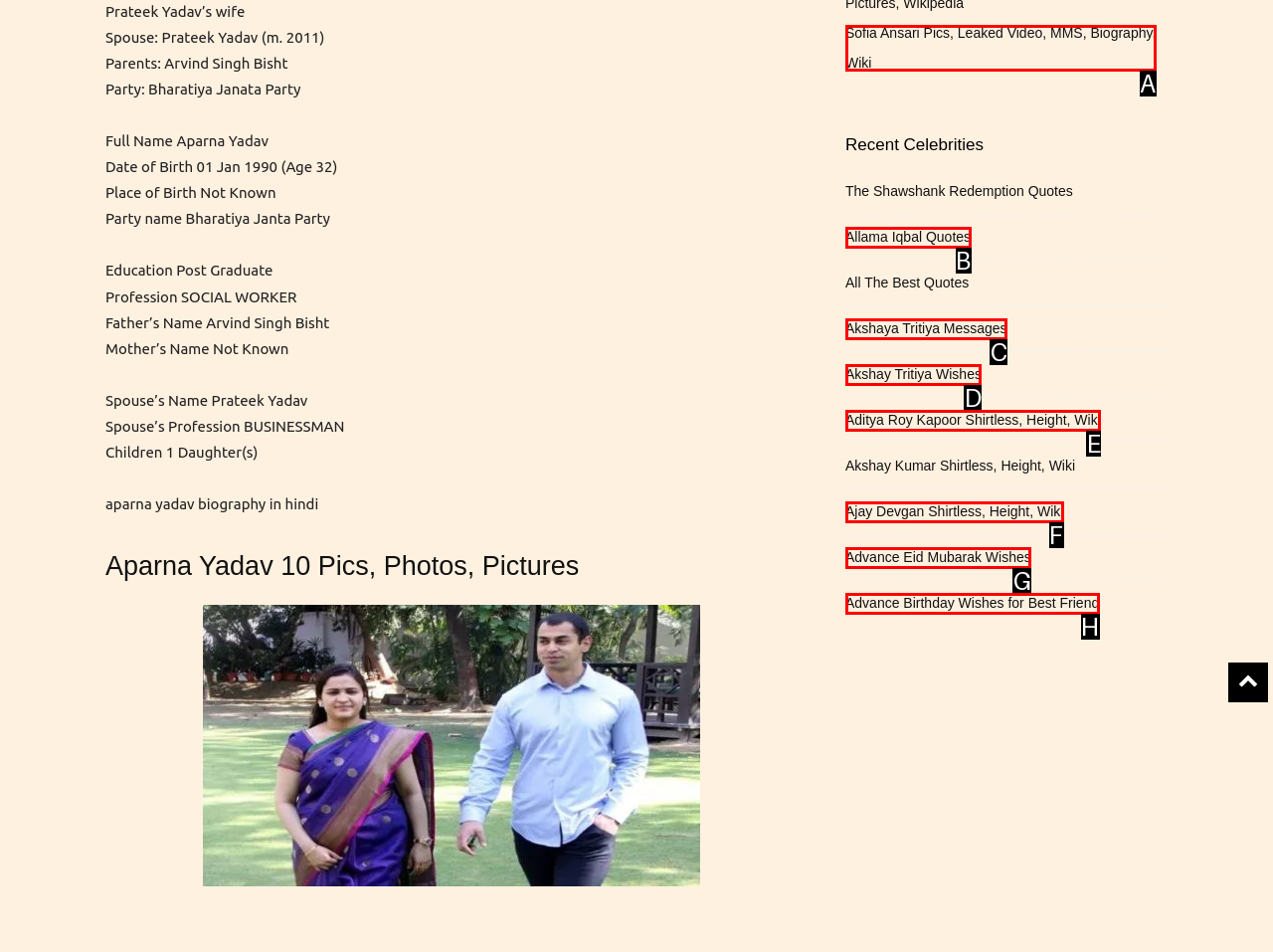From the options shown, which one fits the description: Ajay Devgan Shirtless, Height, Wiki? Respond with the appropriate letter.

F